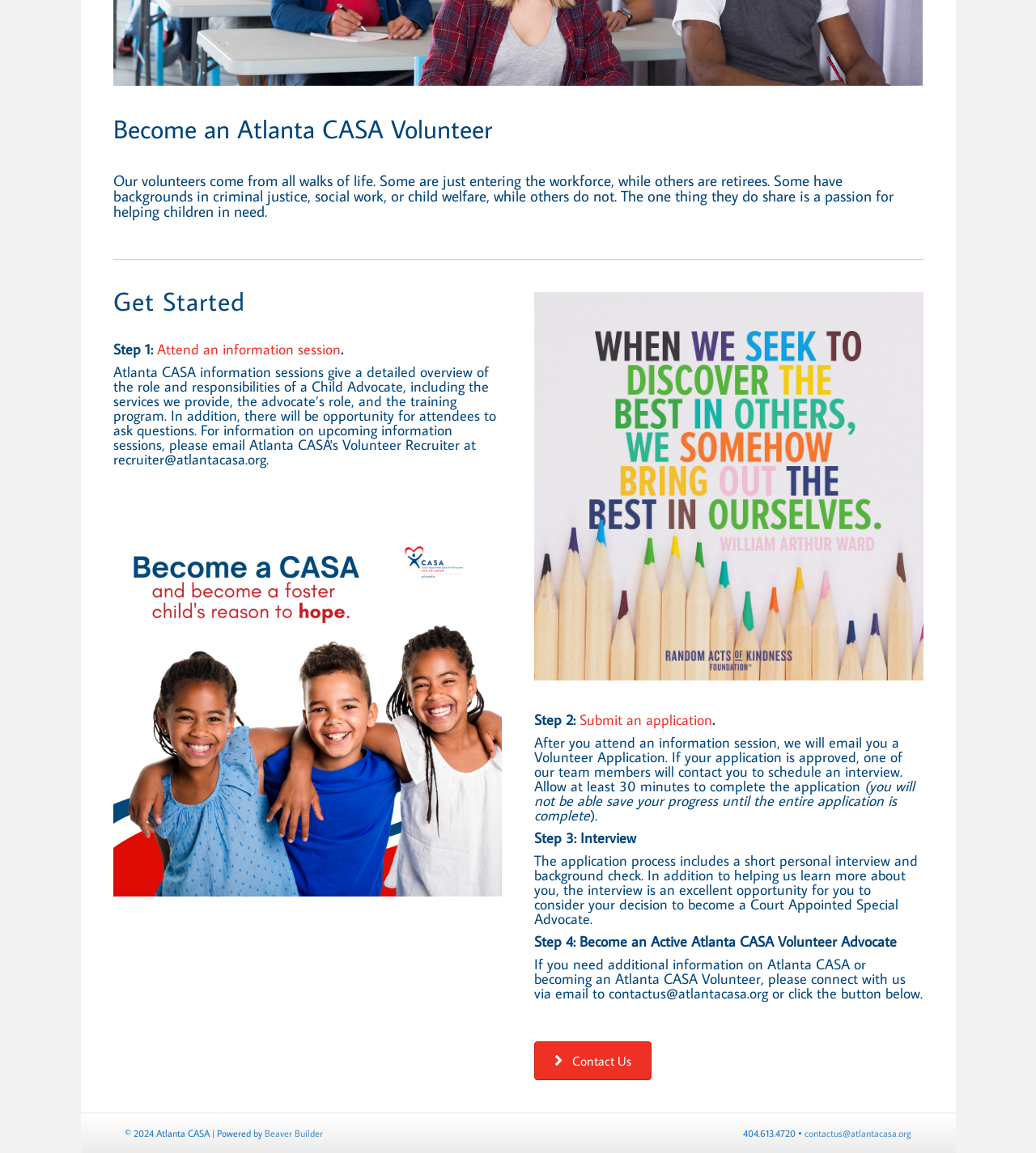Using the provided description Attend an information session, find the bounding box coordinates for the UI element. Provide the coordinates in (top-left x, top-left y, bottom-right x, bottom-right y) format, ensuring all values are between 0 and 1.

[0.151, 0.295, 0.329, 0.311]